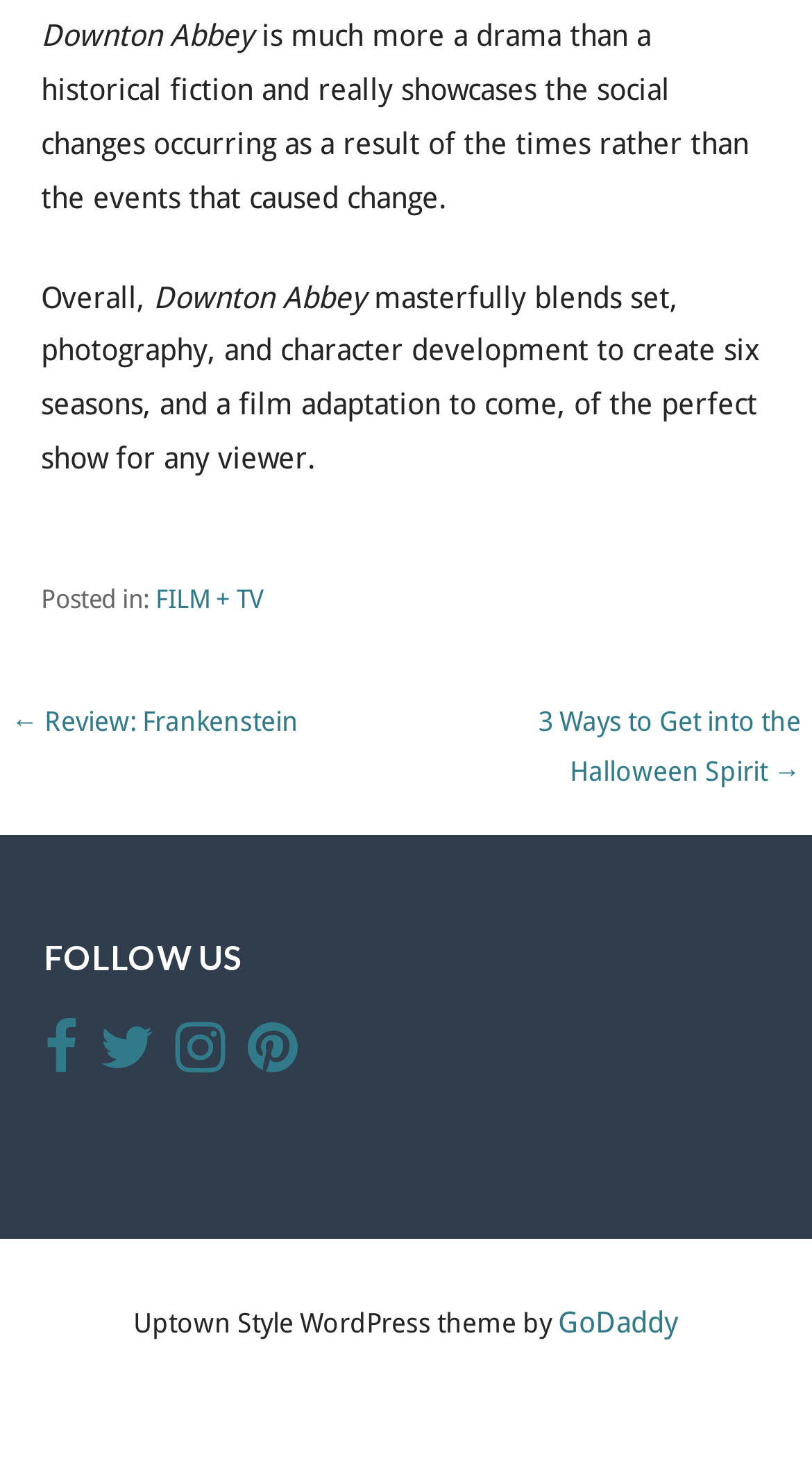Provide the bounding box coordinates of the UI element this sentence describes: "GoDaddy".

[0.687, 0.887, 0.836, 0.91]